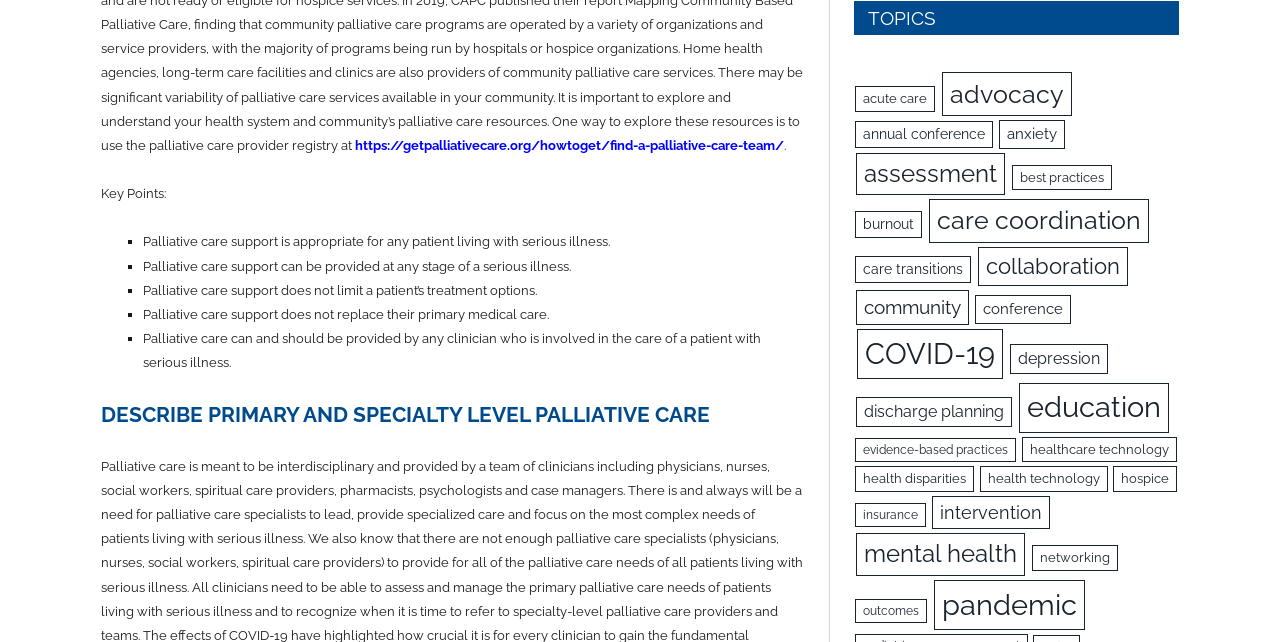Can you find the bounding box coordinates for the element to click on to achieve the instruction: "Read about 'DESCRIBE PRIMARY AND SPECIALTY LEVEL PALLIATIVE CARE'"?

[0.079, 0.622, 0.627, 0.671]